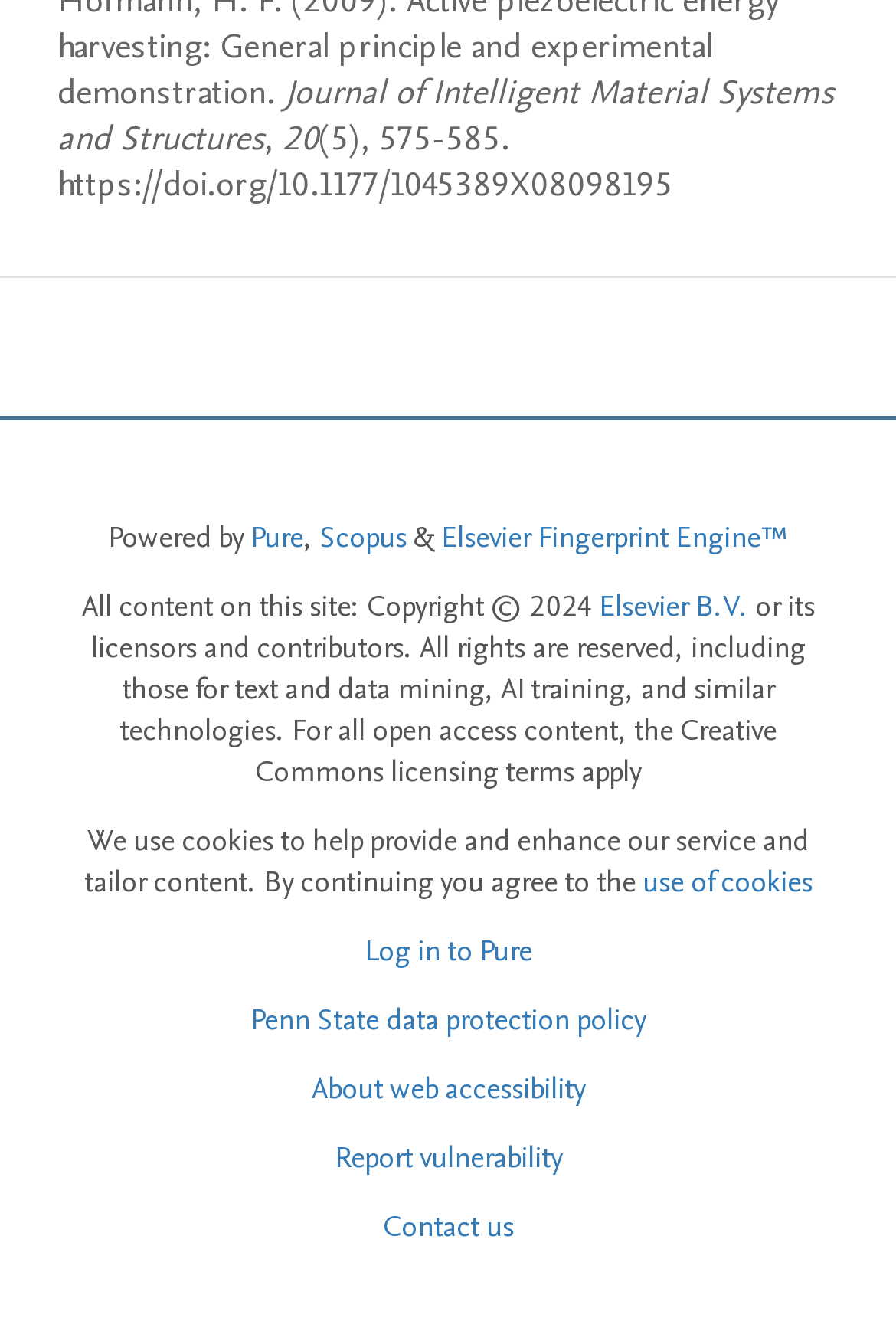Please identify the bounding box coordinates of the element I should click to complete this instruction: 'Contact us'. The coordinates should be given as four float numbers between 0 and 1, like this: [left, top, right, bottom].

[0.427, 0.897, 0.573, 0.928]